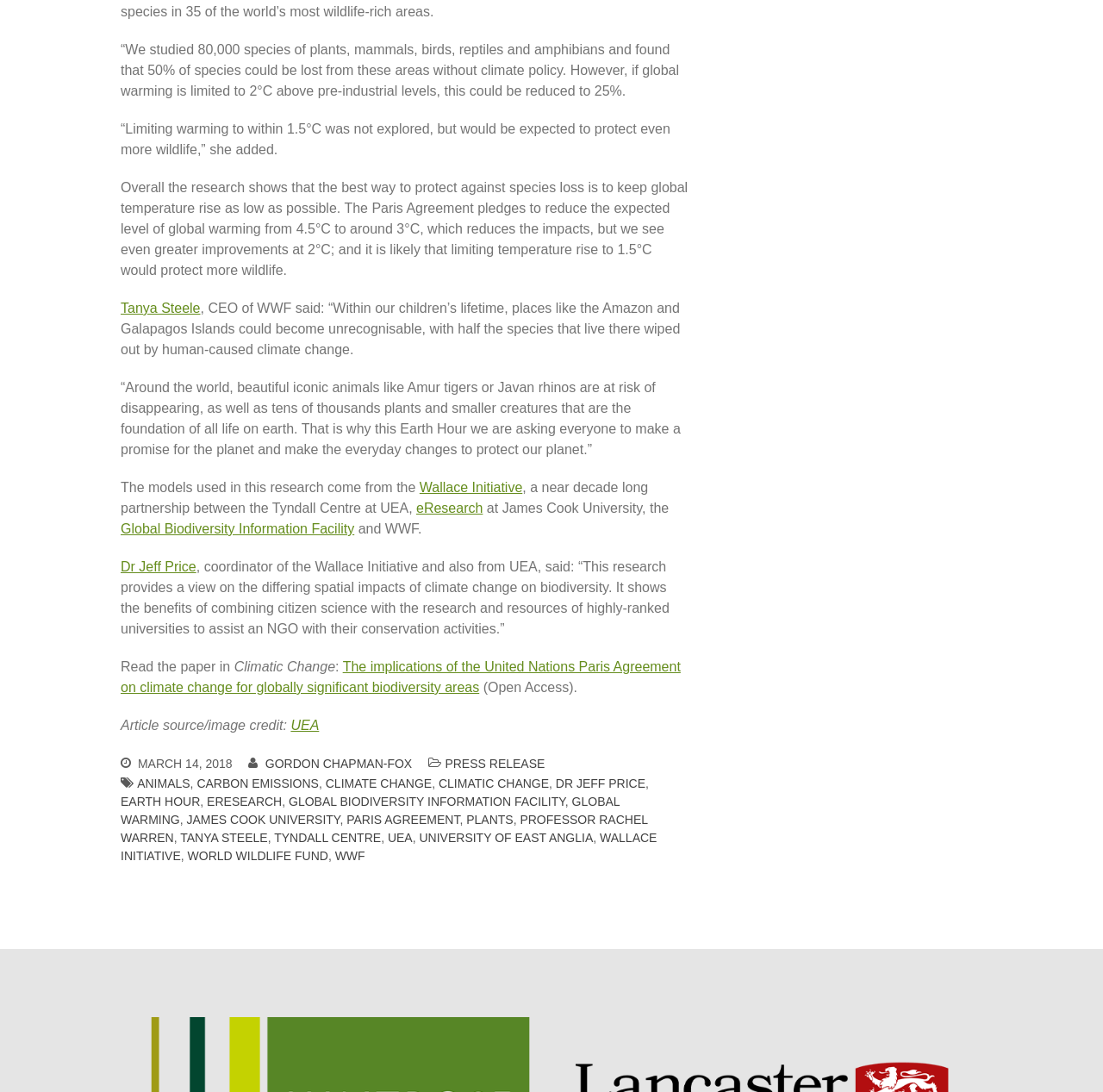Given the description "eResearch", determine the bounding box of the corresponding UI element.

[0.188, 0.728, 0.256, 0.74]